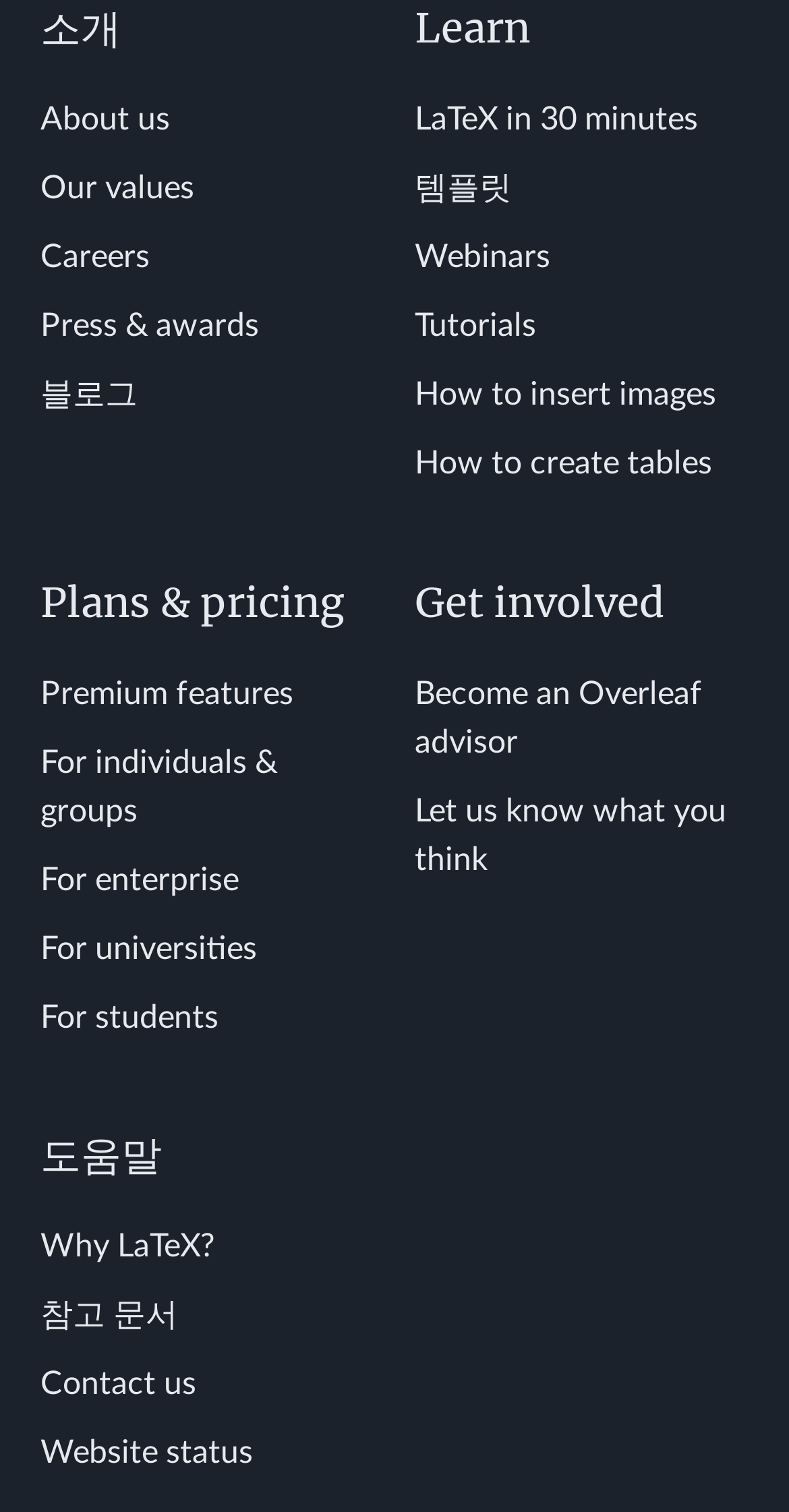Pinpoint the bounding box coordinates for the area that should be clicked to perform the following instruction: "Contact us".

[0.051, 0.905, 0.249, 0.926]